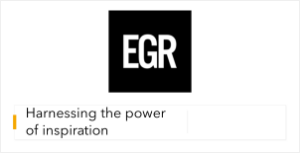Using the information shown in the image, answer the question with as much detail as possible: What is the purpose of EGR?

The tagline 'Harnessing the power of inspiration' suggests that EGR's mission is focused on motivating and empowering individuals or organizations, which implies that the purpose of EGR is to inspire and enable others to achieve their goals.